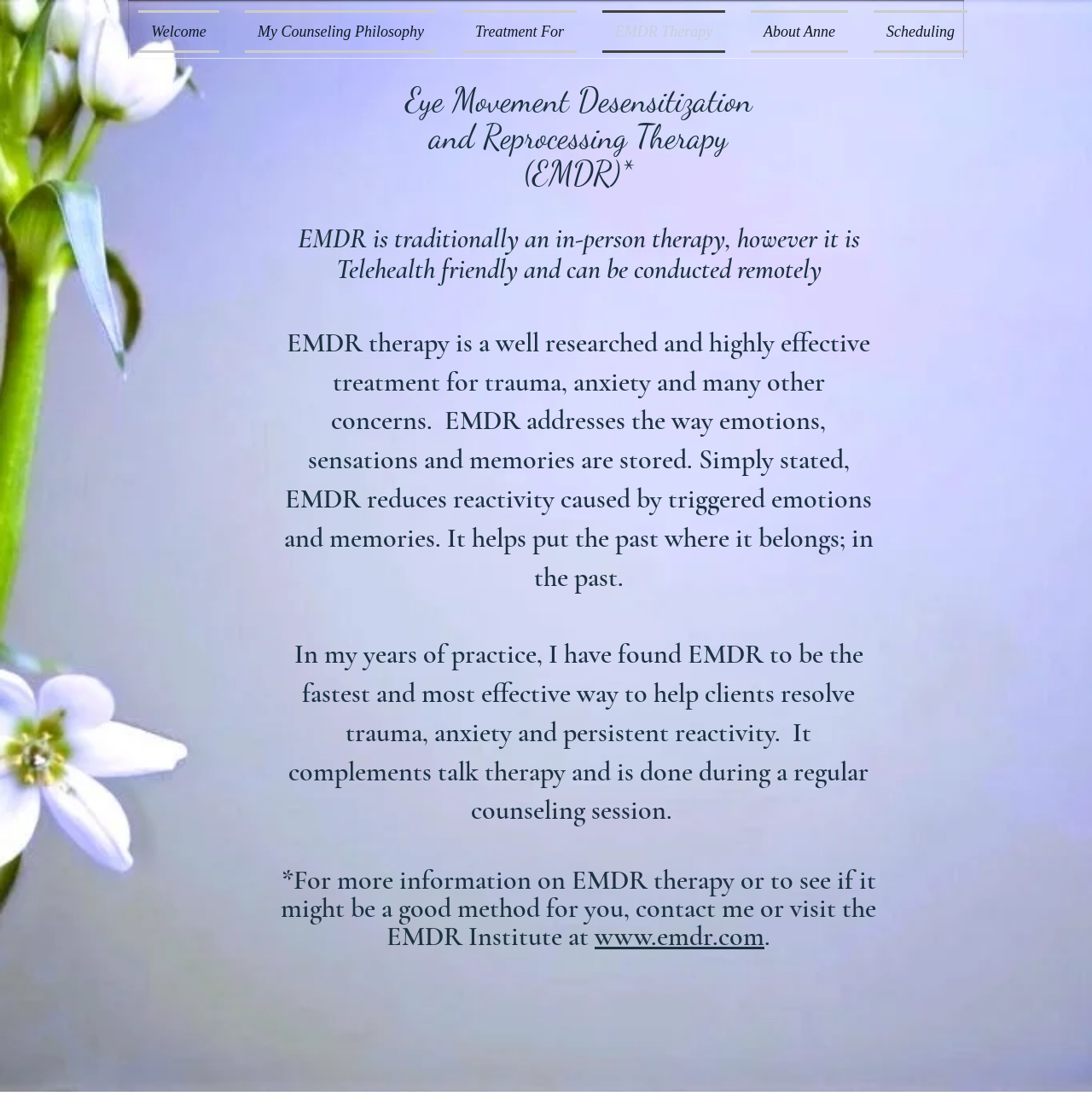Kindly respond to the following question with a single word or a brief phrase: 
What is the website of the EMDR Institute?

www.emdr.com